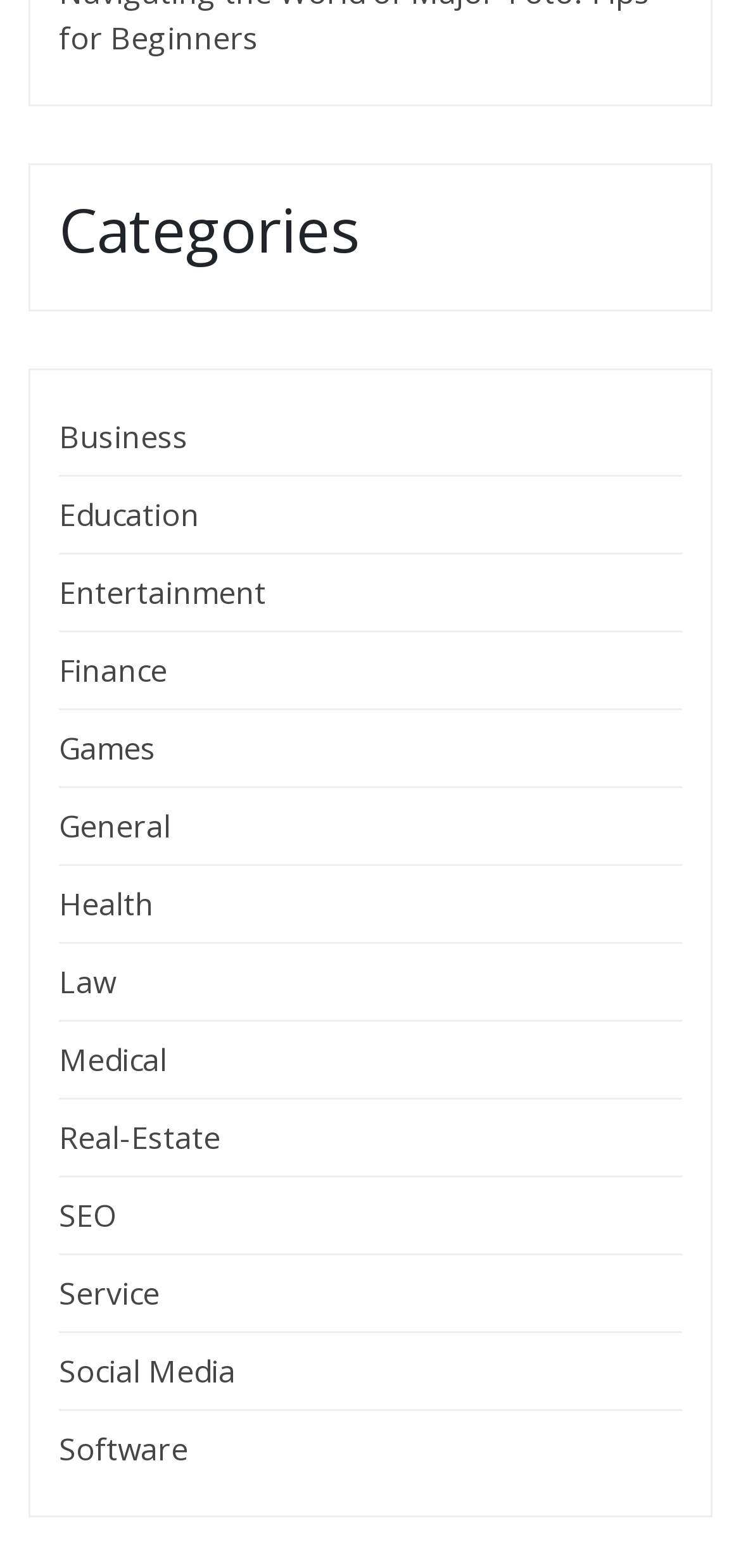Determine the bounding box coordinates of the region I should click to achieve the following instruction: "Explore Games link". Ensure the bounding box coordinates are four float numbers between 0 and 1, i.e., [left, top, right, bottom].

[0.079, 0.464, 0.21, 0.491]